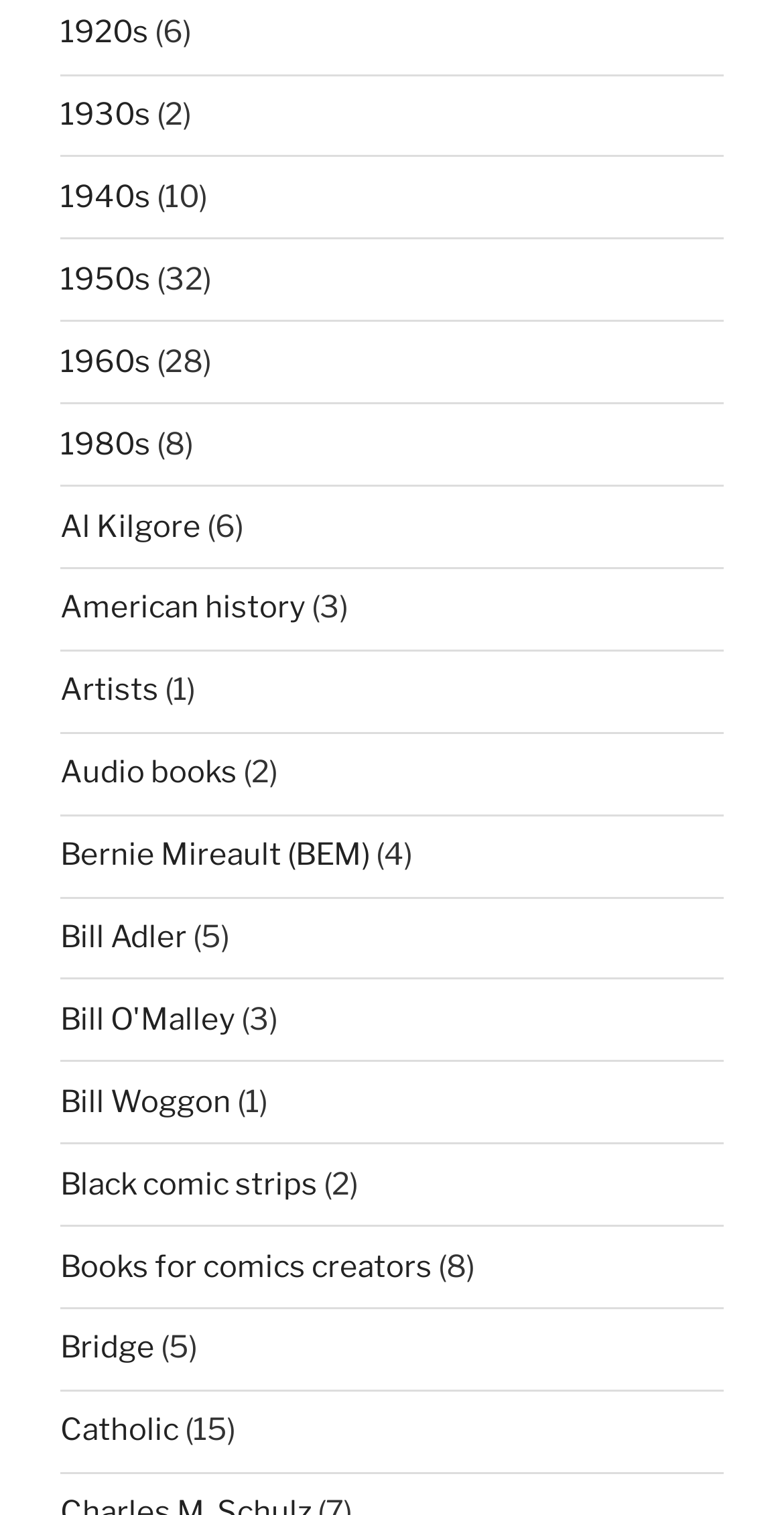Answer this question in one word or a short phrase: How many links are related to comic strips?

2